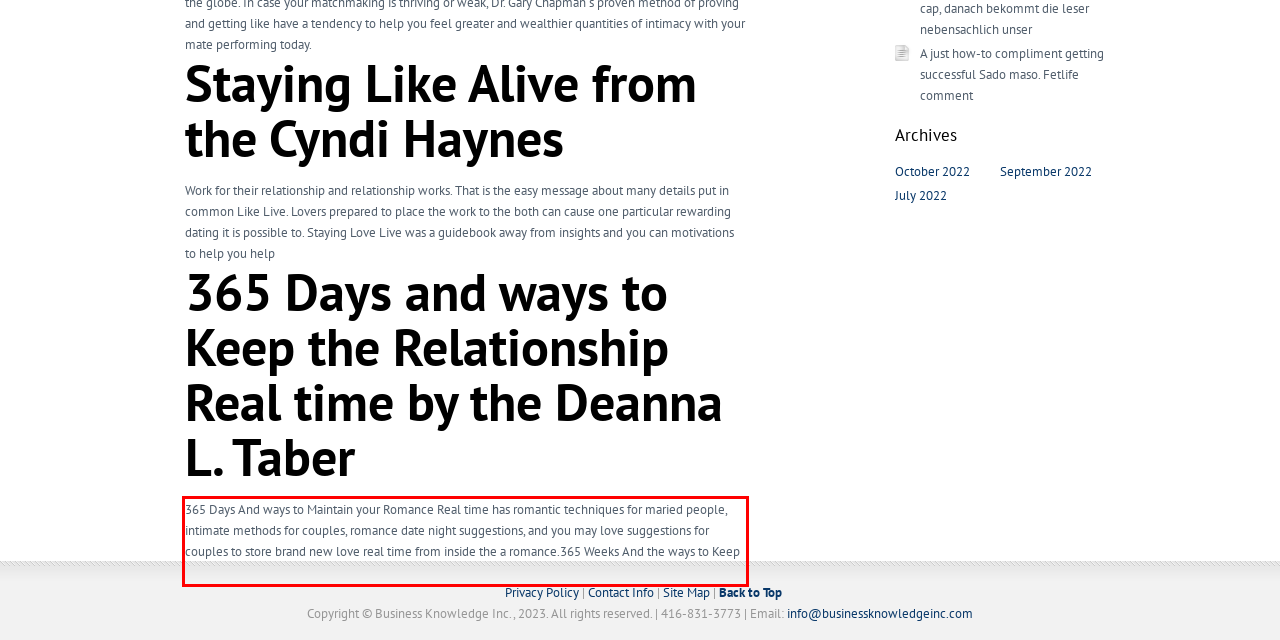Given a webpage screenshot, locate the red bounding box and extract the text content found inside it.

365 Days And ways to Maintain your Romance Real time has romantic techniques for maried people, intimate methods for couples, romance date night suggestions, and you may love suggestions for couples to store brand new love real time from inside the a romance.365 Weeks And the ways to Keep the Relationship Live has 365 profiles from love techniques for partners